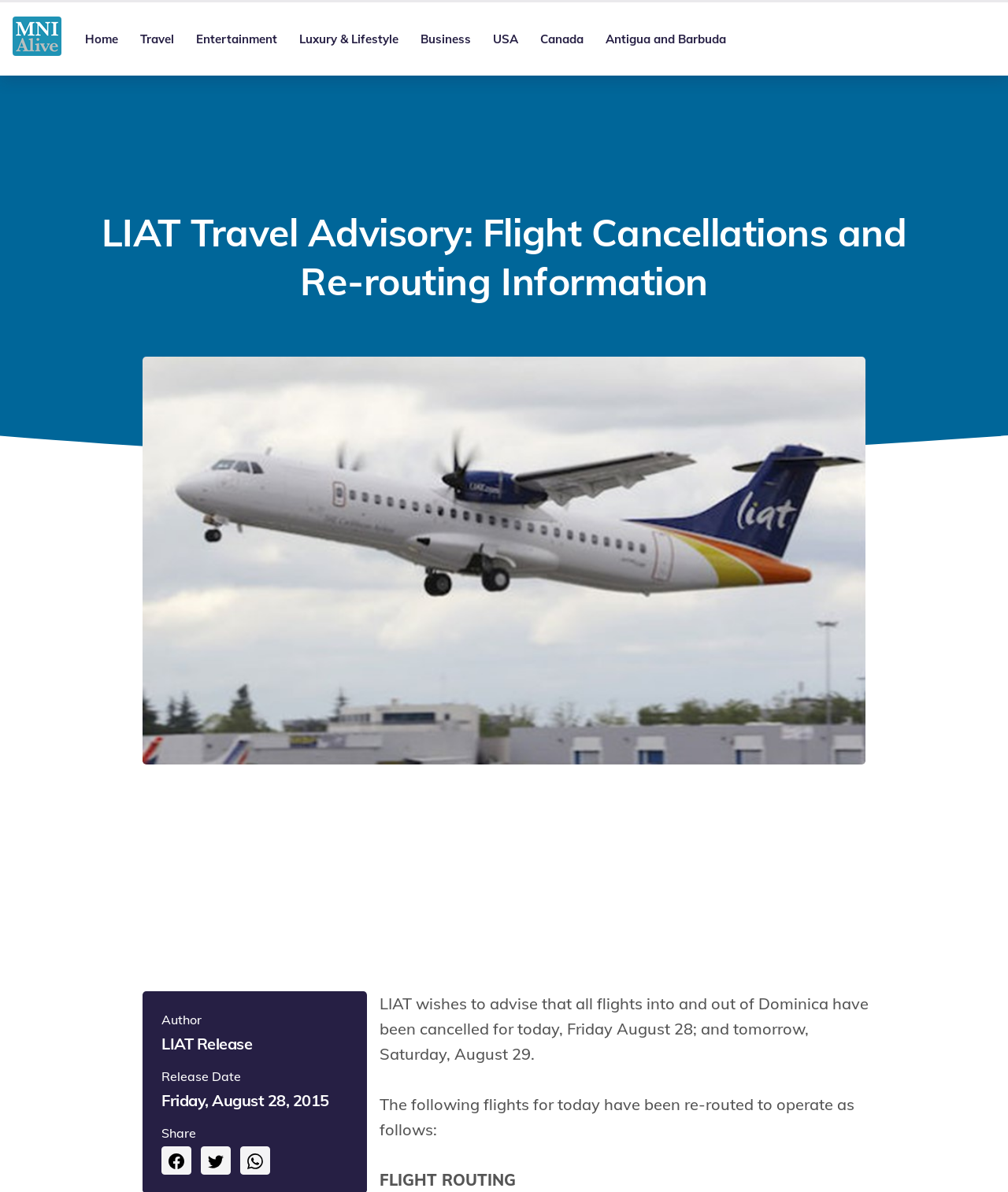Identify the bounding box coordinates of the specific part of the webpage to click to complete this instruction: "Click MNI Alive logo".

[0.012, 0.014, 0.061, 0.052]